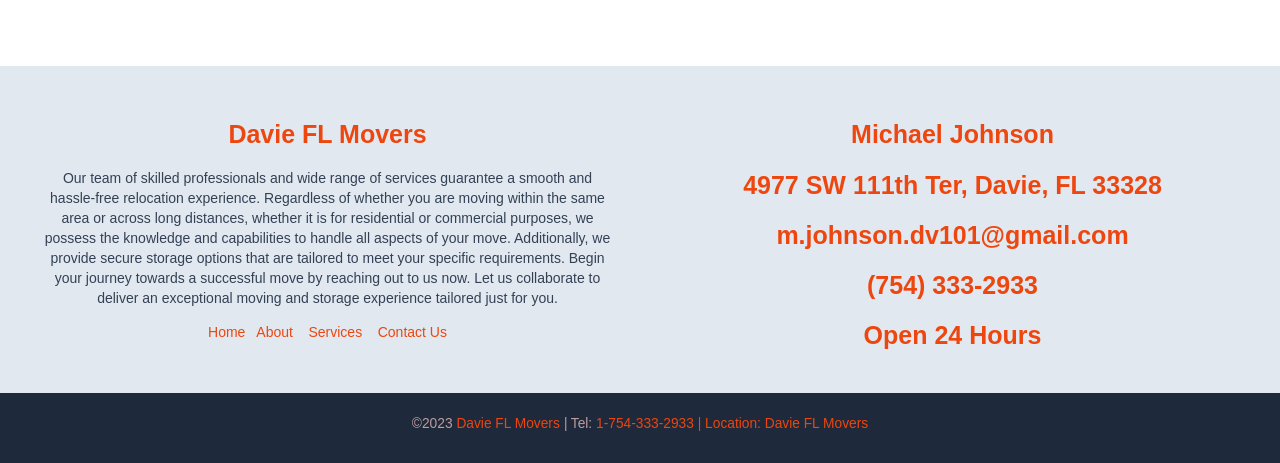Using the provided element description, identify the bounding box coordinates as (top-left x, top-left y, bottom-right x, bottom-right y). Ensure all values are between 0 and 1. Description: Davie FL Movers

[0.357, 0.898, 0.437, 0.931]